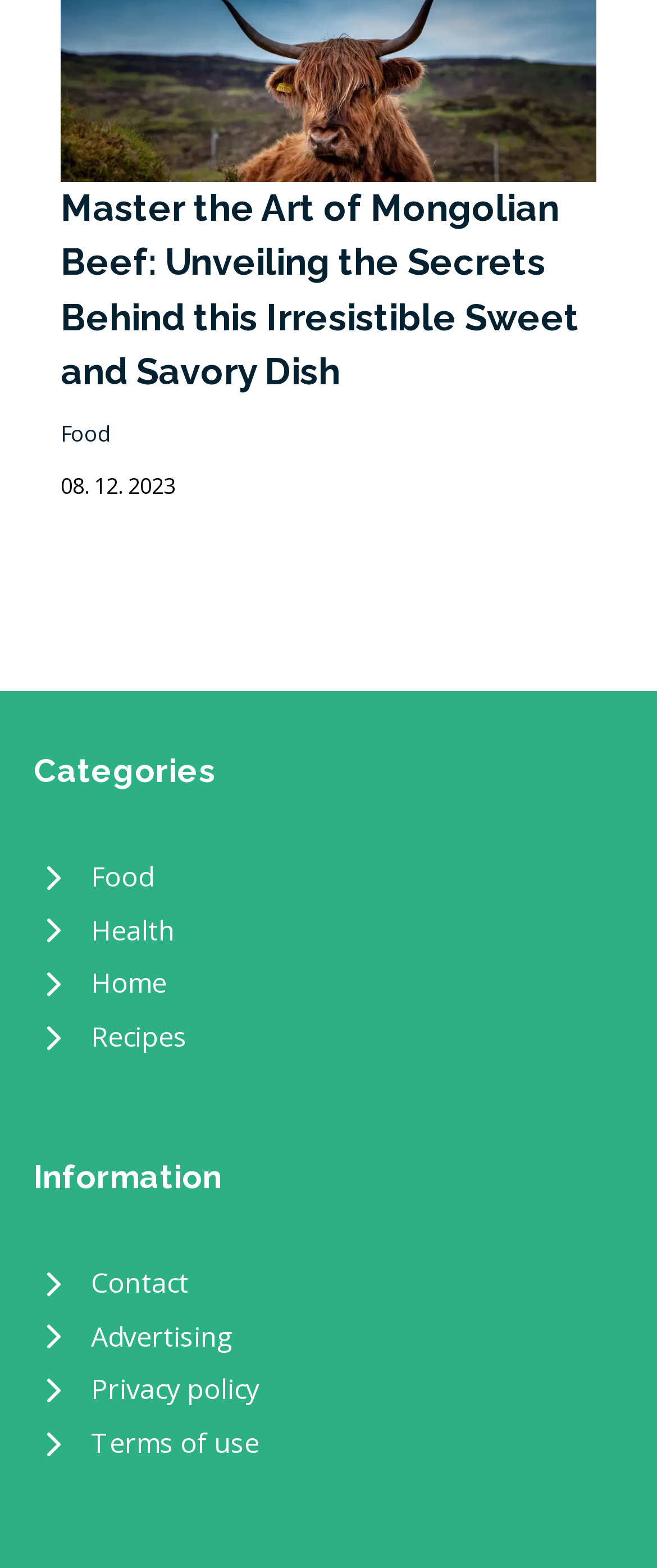Locate the bounding box coordinates of the clickable region to complete the following instruction: "click on Mongolian Beef."

[0.092, 0.055, 0.908, 0.078]